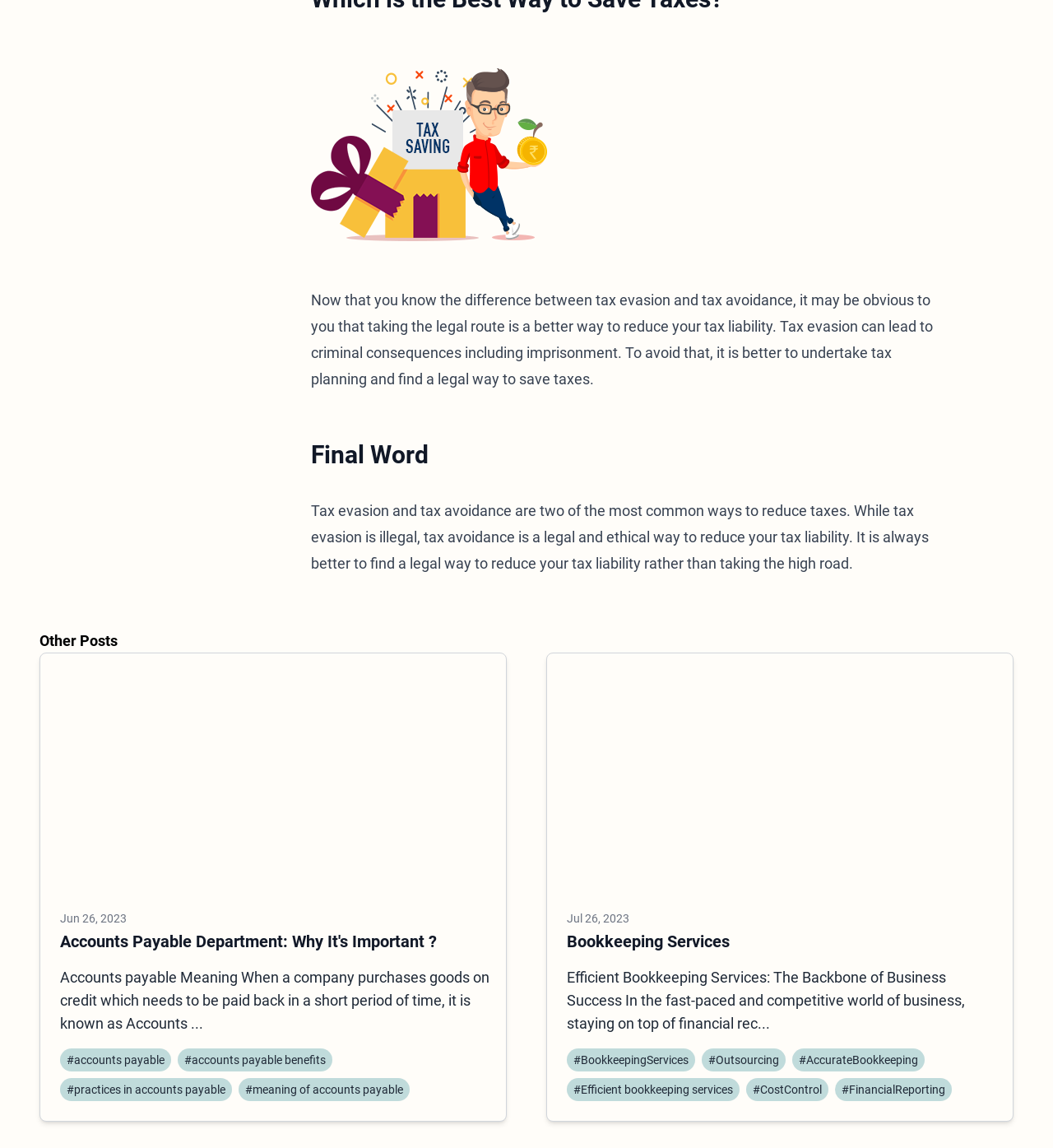Can you provide the bounding box coordinates for the element that should be clicked to implement the instruction: "Read the heading 'Final Word'"?

[0.296, 0.382, 0.896, 0.411]